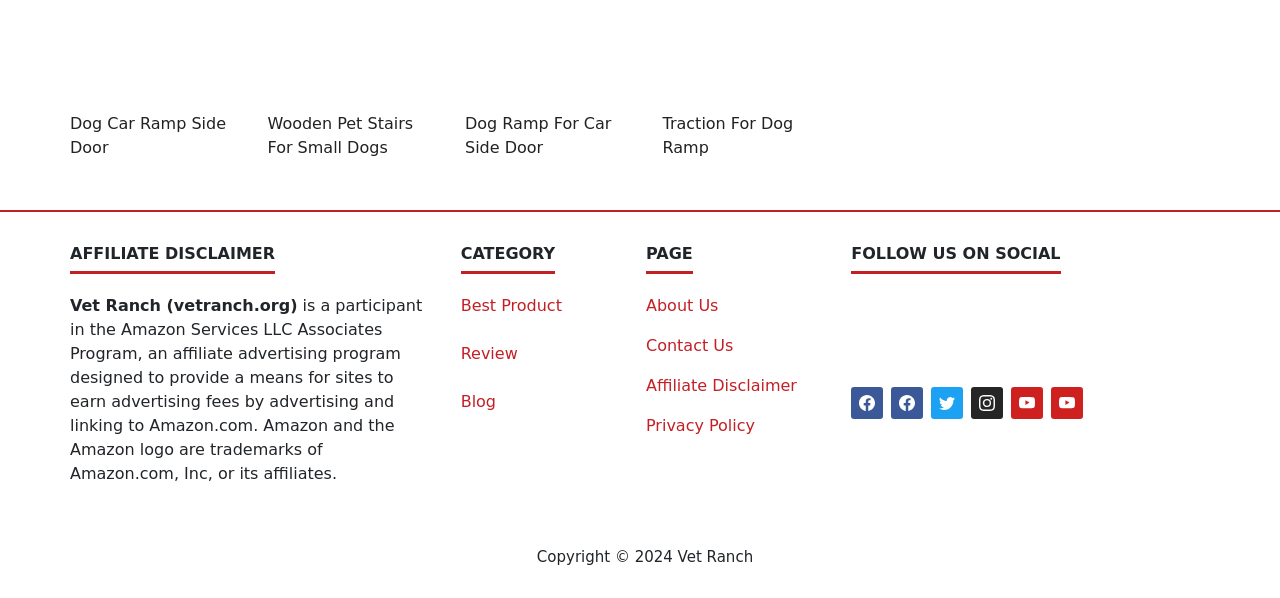Identify the bounding box coordinates of the area you need to click to perform the following instruction: "Click on 'Dog Car Ramp Side Door'".

[0.055, 0.19, 0.177, 0.262]